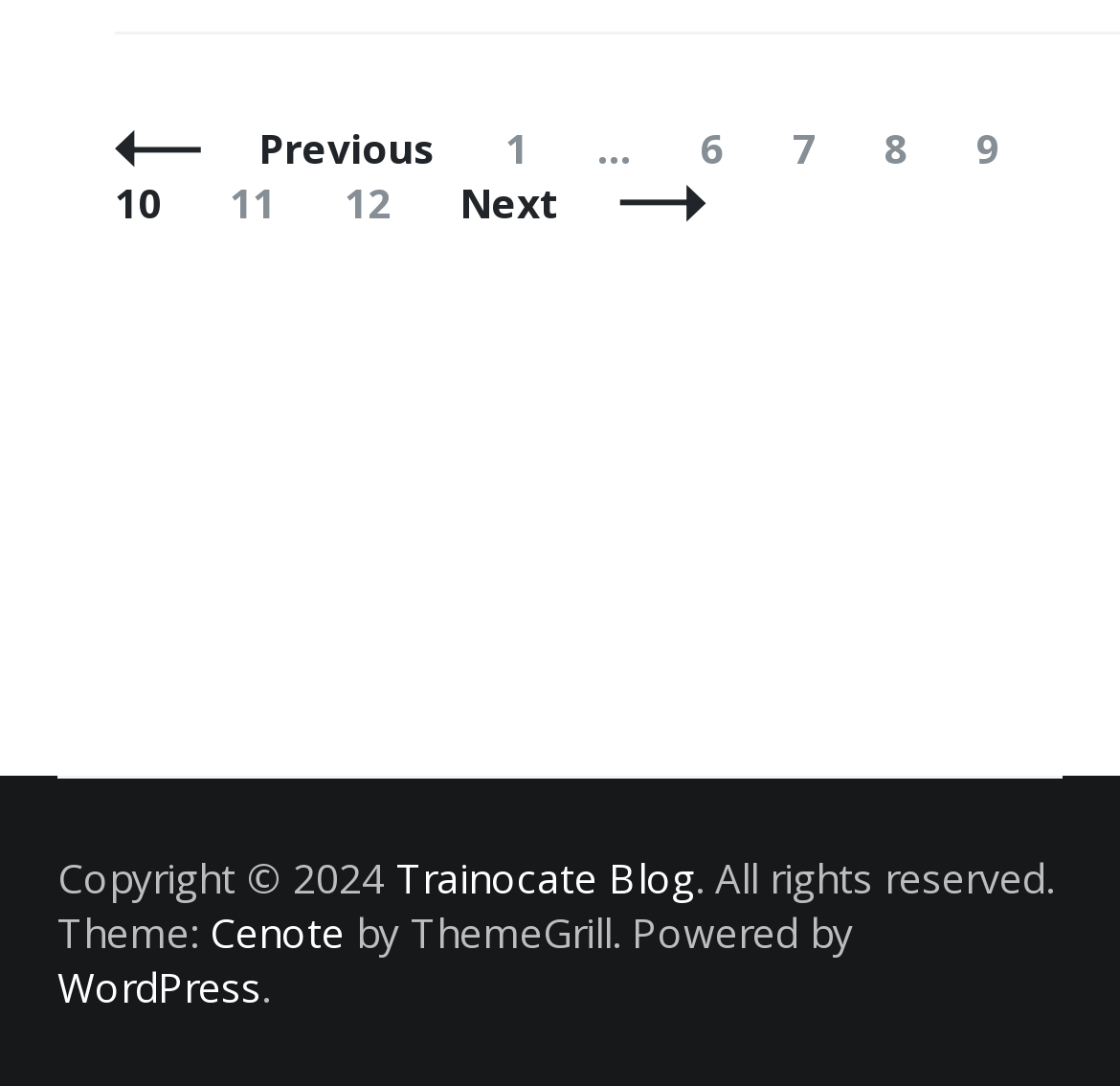What is the copyright year mentioned at the bottom of the page?
Please describe in detail the information shown in the image to answer the question.

I located the StaticText element with the text 'Copyright © 2024' at the bottom of the page, which indicates the copyright year.